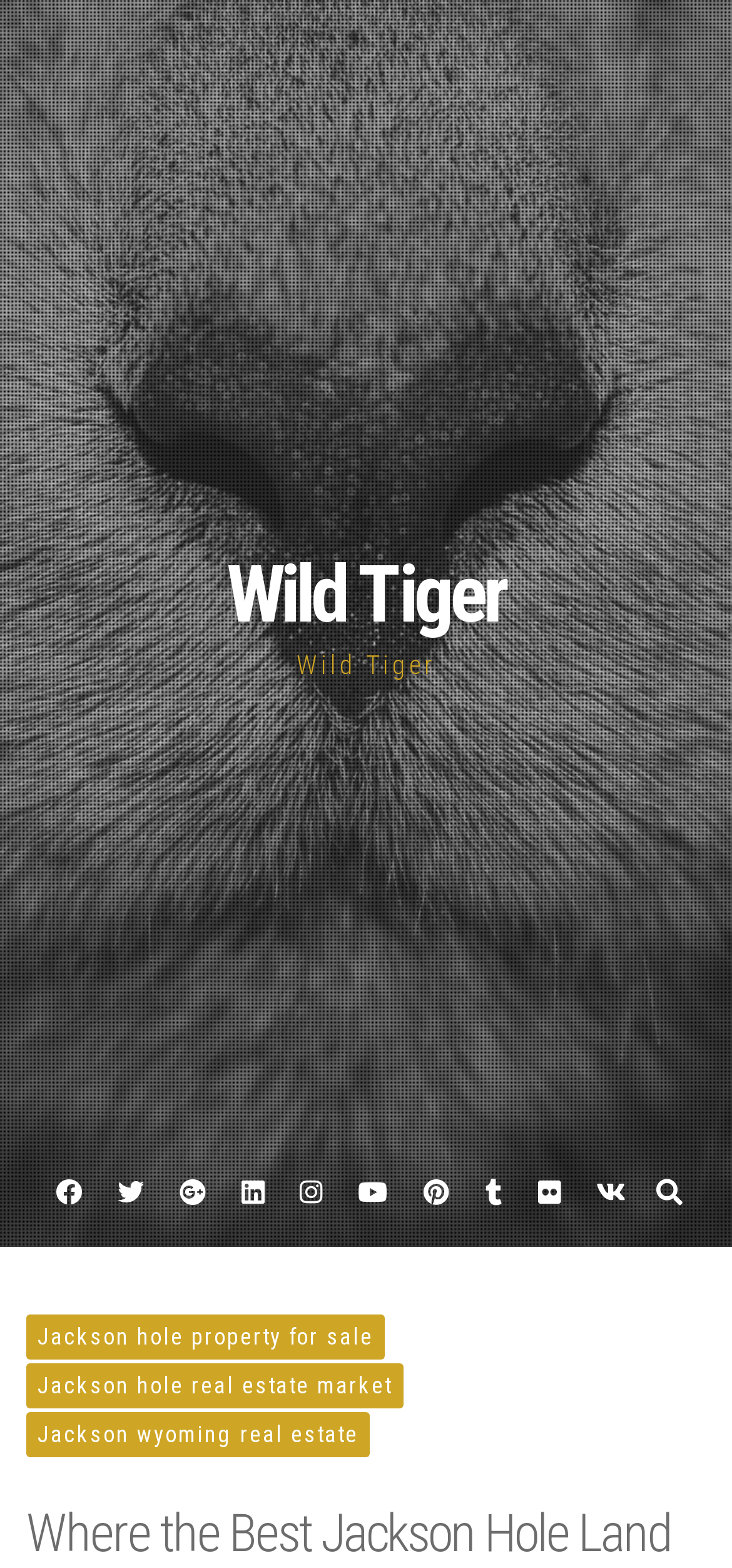Offer a comprehensive description of the webpage’s content and structure.

The webpage is about Jackson Hole, Wyoming, and its real estate market. At the top right corner, there are 9 social media links, including Facebook, Twitter, Google Plus, and others, aligned horizontally. 

Below the social media links, there is a layout table that occupies the entire width of the page. Within this table, there is a prominent link to "Wild Tiger" at the top center. 

Further down, there are three links related to Jackson Hole real estate, positioned vertically and aligned to the left. These links are "Jackson hole property for sale", "Jackson hole real estate market", and "Jackson wyoming real estate". They are located near the bottom of the page.